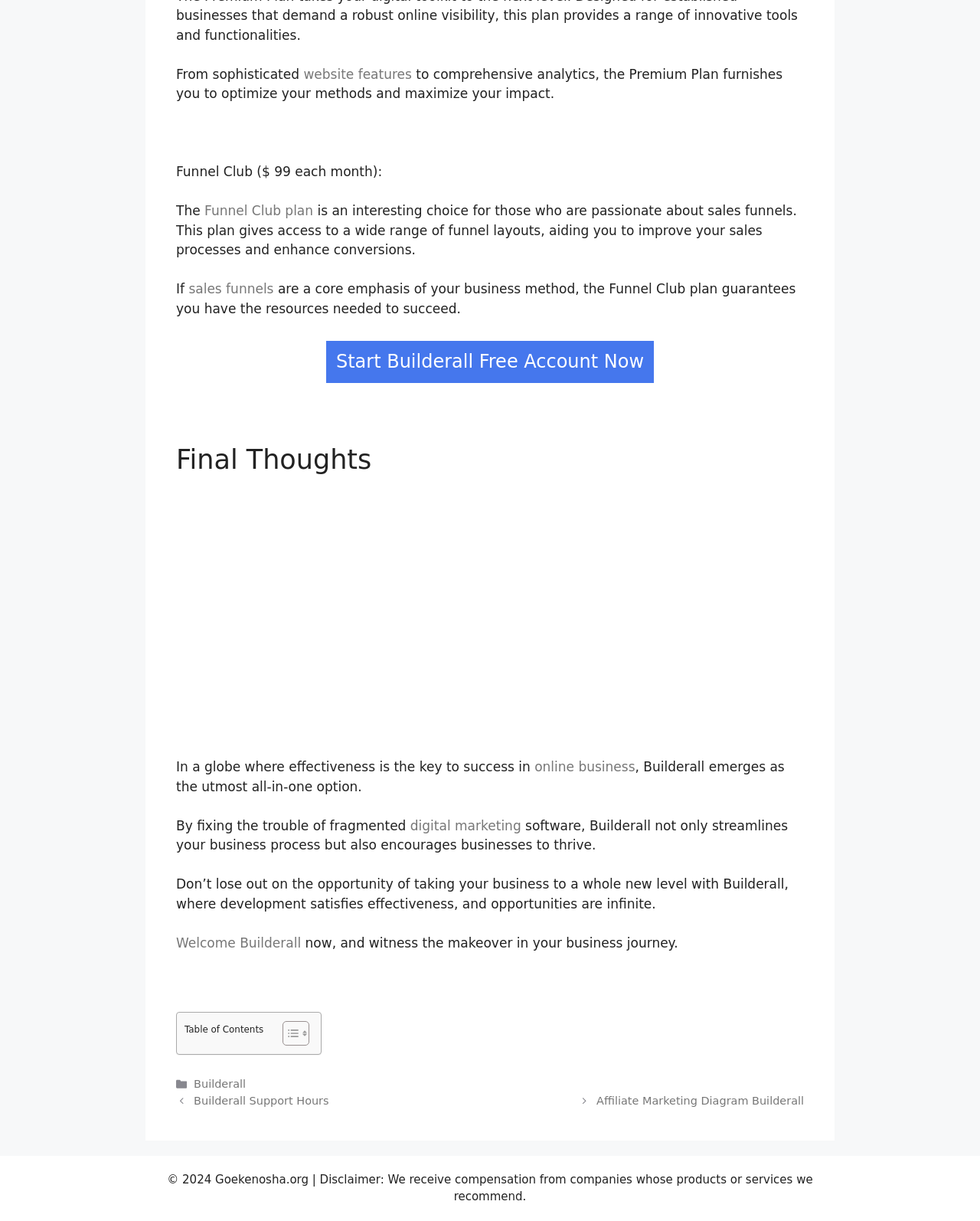Answer with a single word or phrase: 
What is the name of the plan that furnishes users to optimize their methods and maximize their impact?

Premium Plan